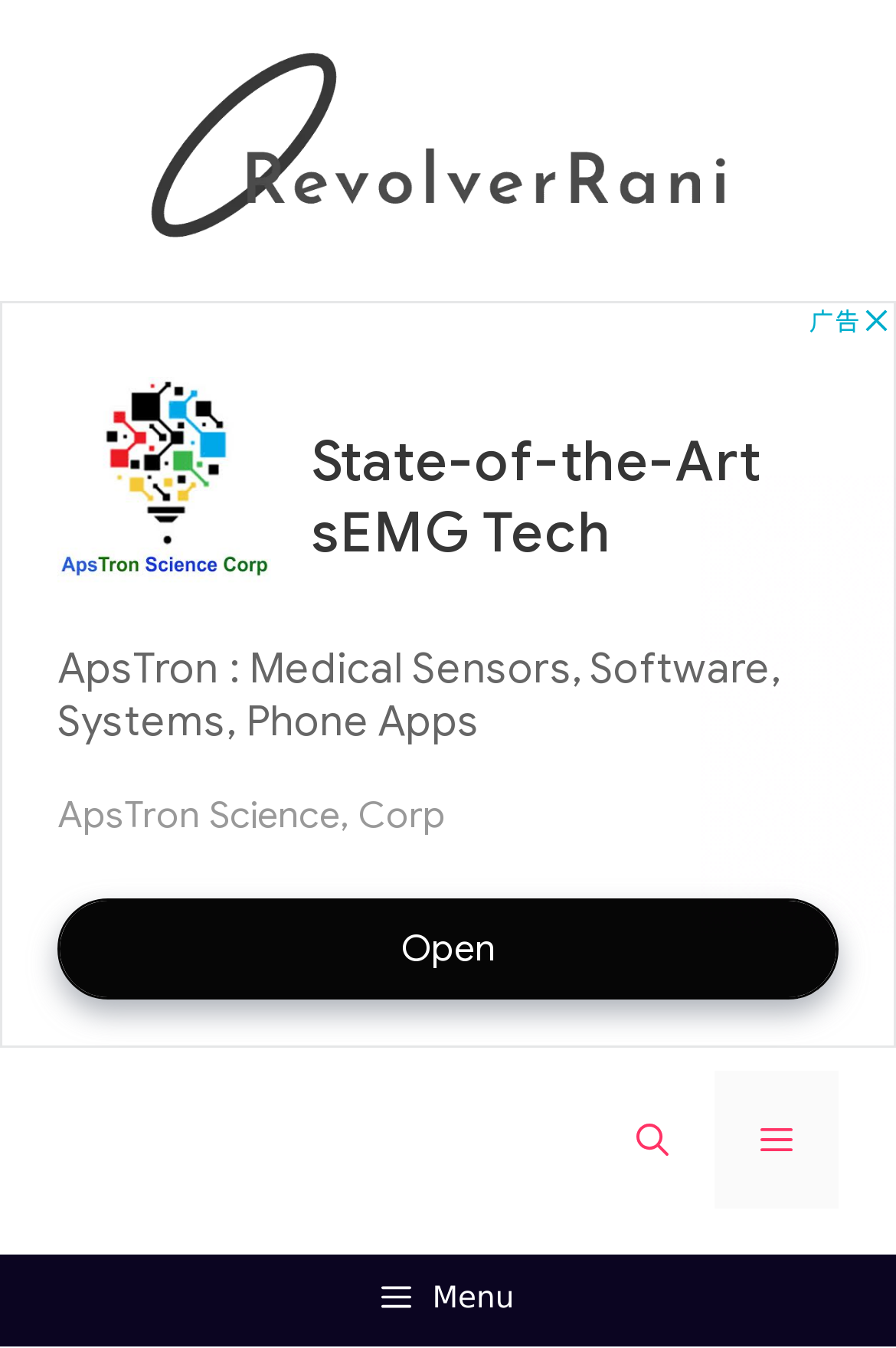Respond concisely with one word or phrase to the following query:
What is the purpose of the button at the bottom left?

Menu